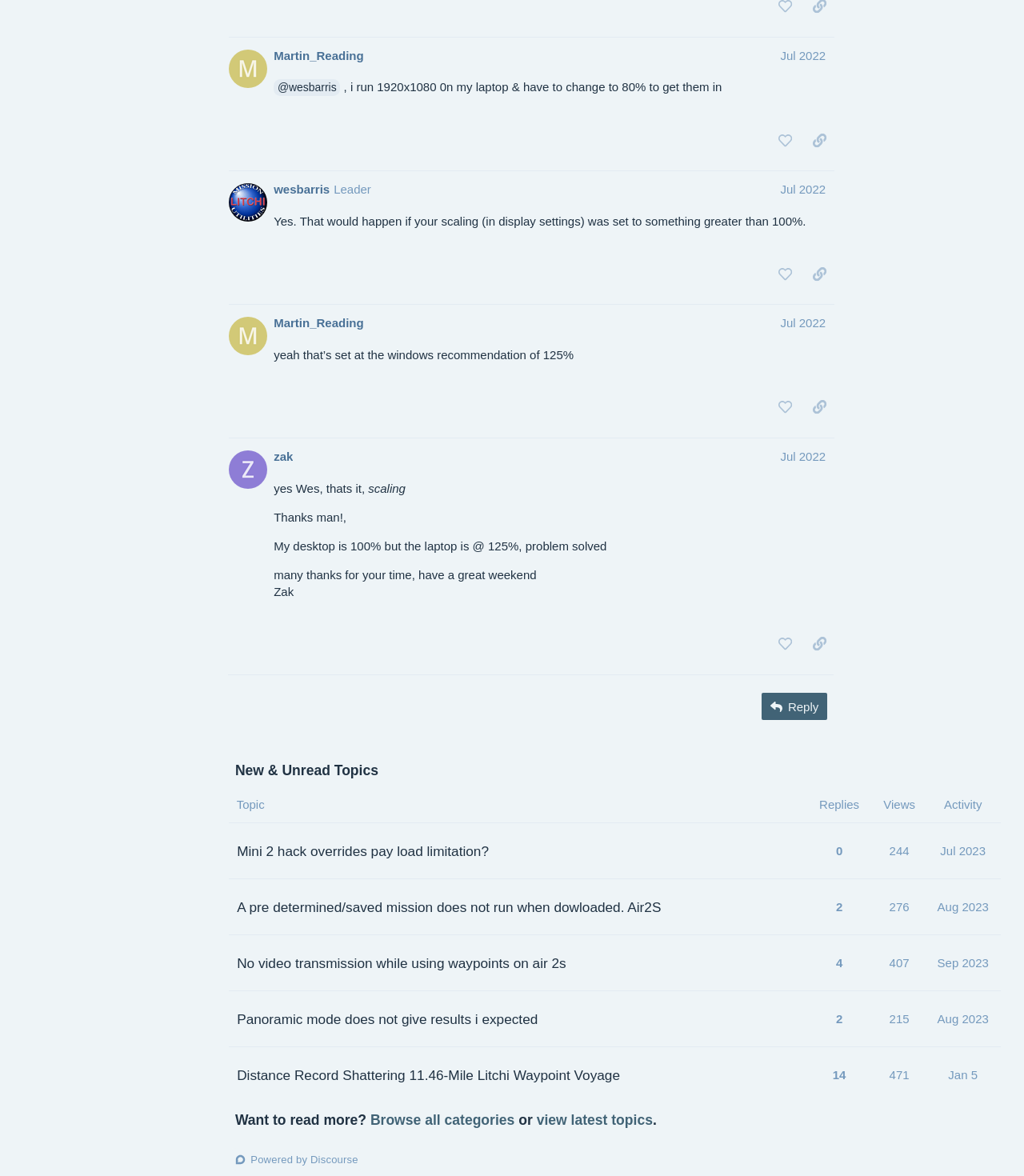Please identify the bounding box coordinates of the clickable area that will allow you to execute the instruction: "sort by replies".

[0.79, 0.669, 0.849, 0.7]